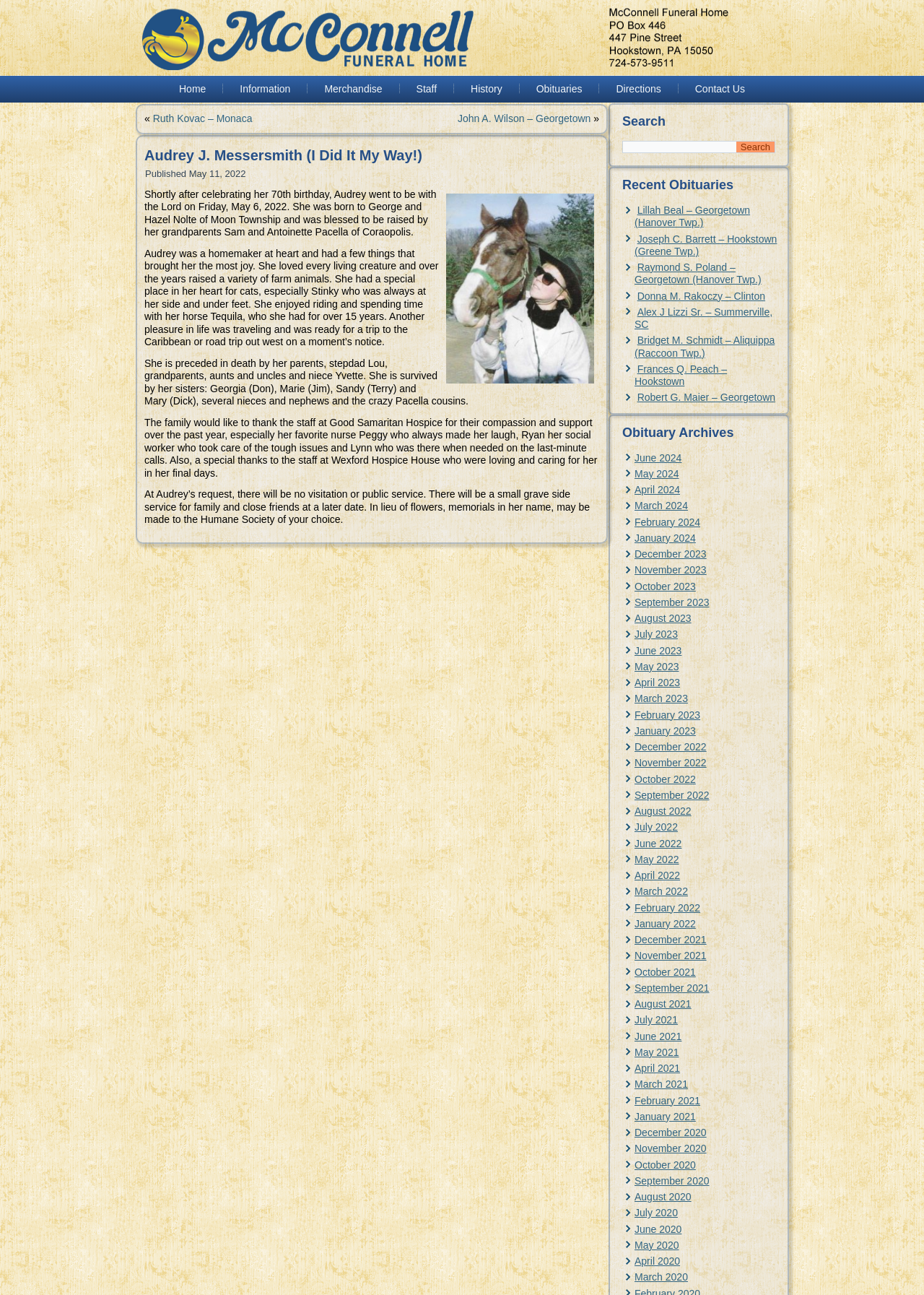Please find and report the bounding box coordinates of the element to click in order to perform the following action: "Click the 'Obituary Archives' link". The coordinates should be expressed as four float numbers between 0 and 1, in the format [left, top, right, bottom].

[0.673, 0.328, 0.794, 0.339]